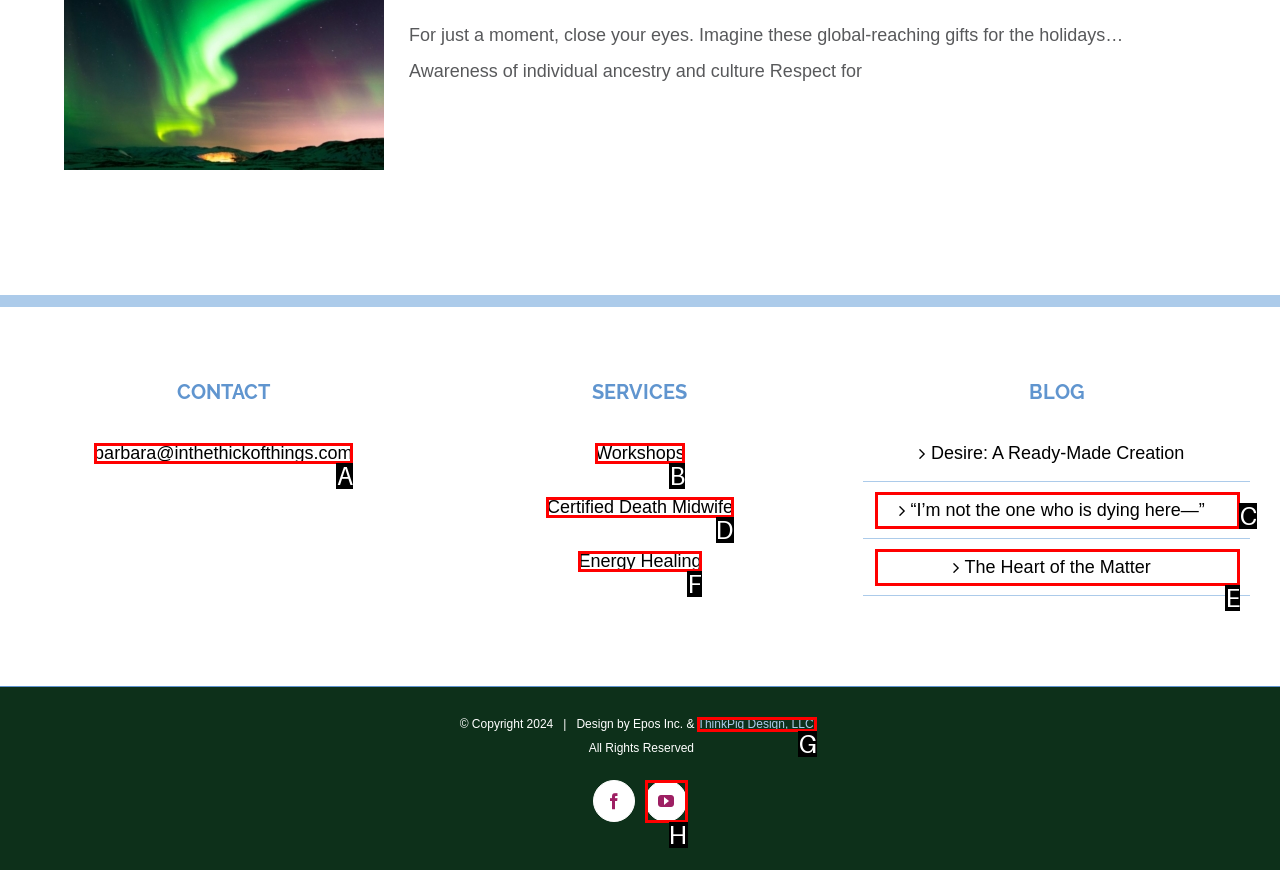Based on the description: Energy Healing, identify the matching lettered UI element.
Answer by indicating the letter from the choices.

F